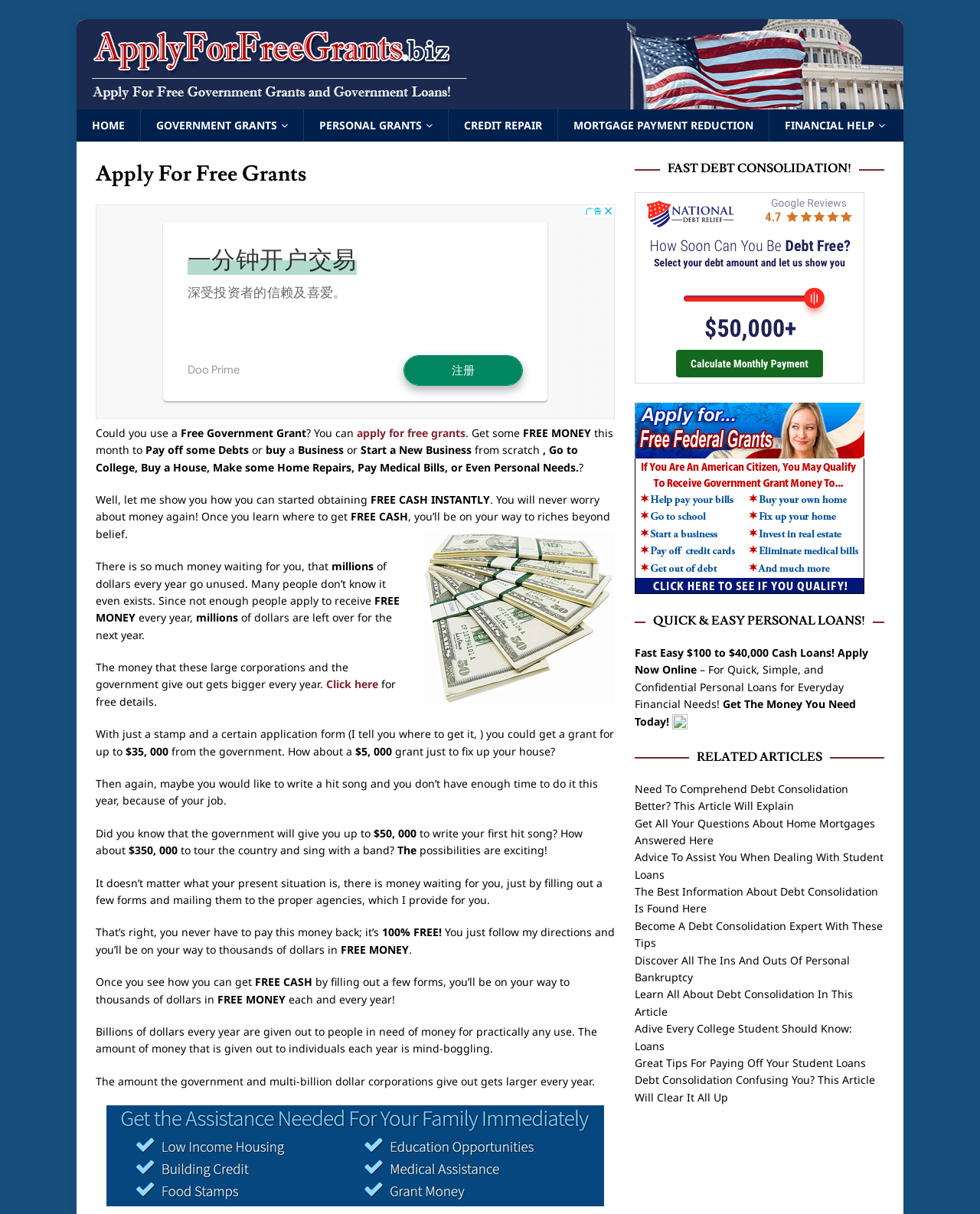Determine the bounding box coordinates of the element that should be clicked to execute the following command: "Apply for free grants".

[0.364, 0.35, 0.416, 0.362]